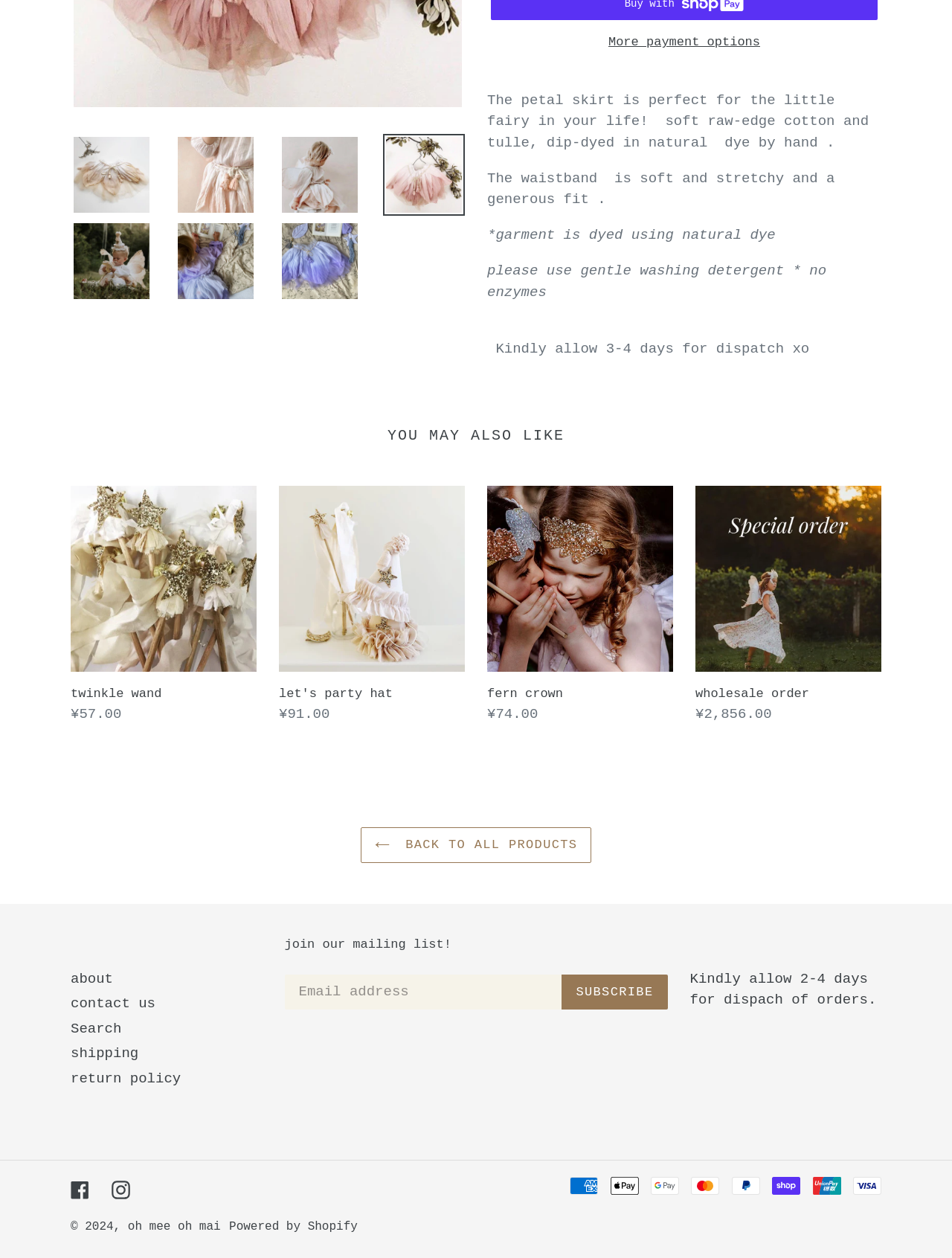Given the description Powered by Shopify, predict the bounding box coordinates of the UI element. Ensure the coordinates are in the format (top-left x, top-left y, bottom-right x, bottom-right y) and all values are between 0 and 1.

[0.241, 0.97, 0.376, 0.98]